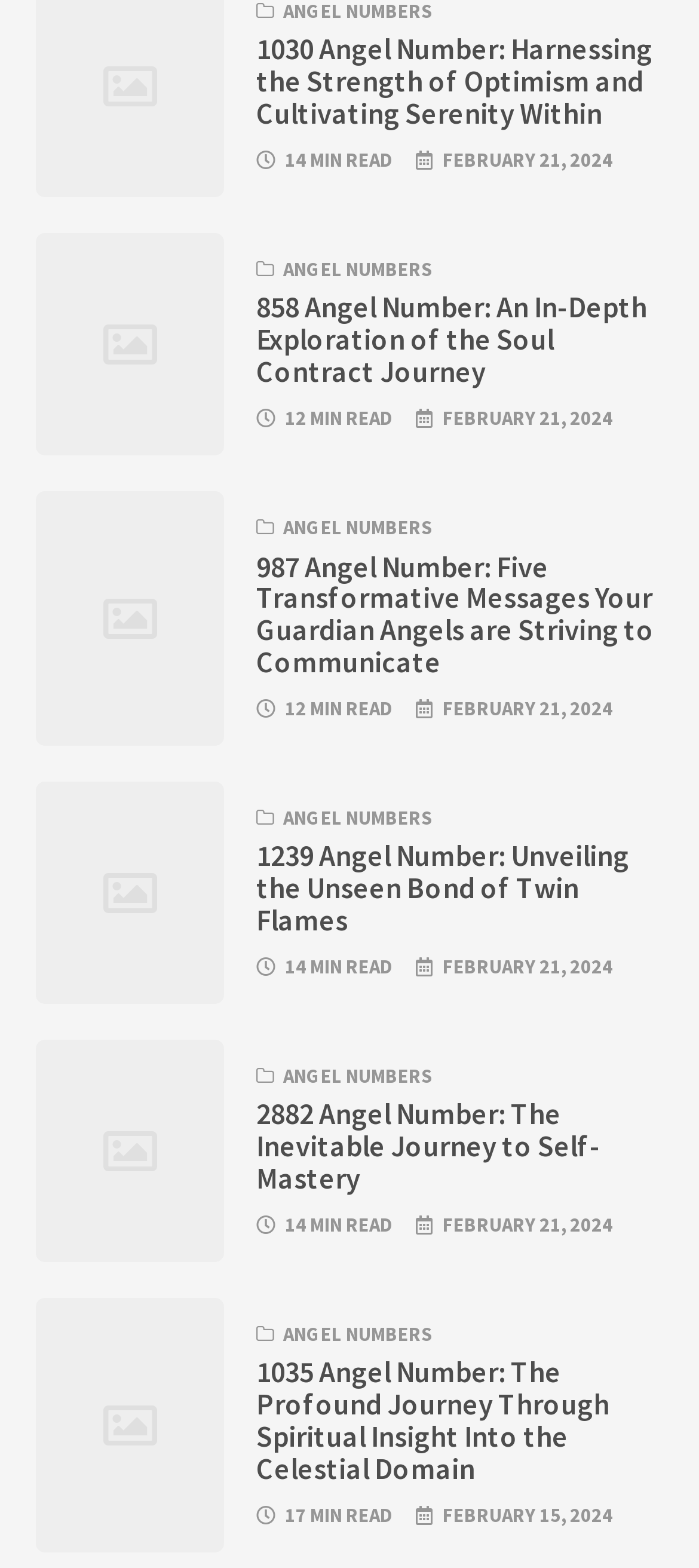What is the theme of the webpage?
Use the image to answer the question with a single word or phrase.

Angel Numbers